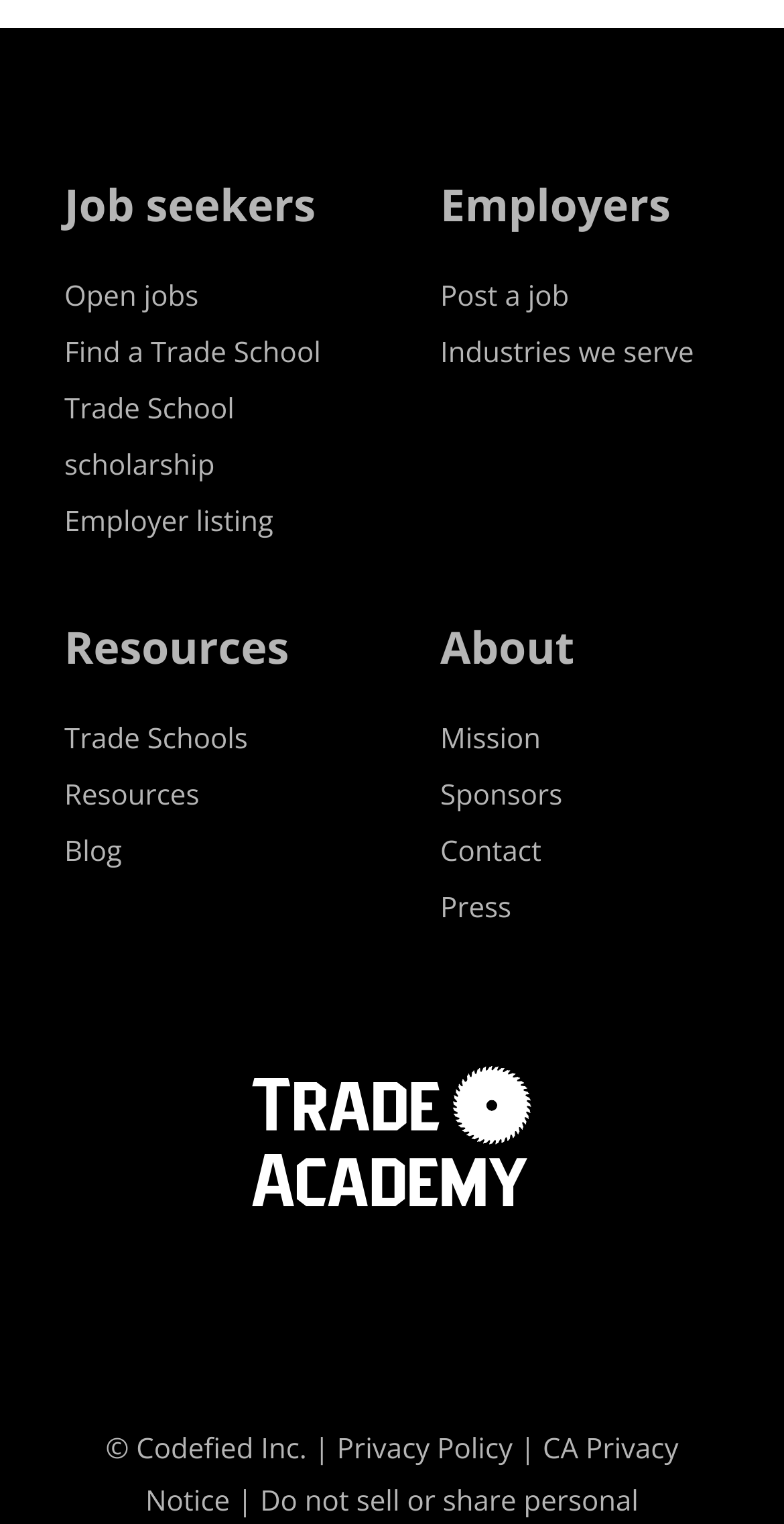Bounding box coordinates are specified in the format (top-left x, top-left y, bottom-right x, bottom-right y). All values are floating point numbers bounded between 0 and 1. Please provide the bounding box coordinate of the region this sentence describes: parent_node: Community

None